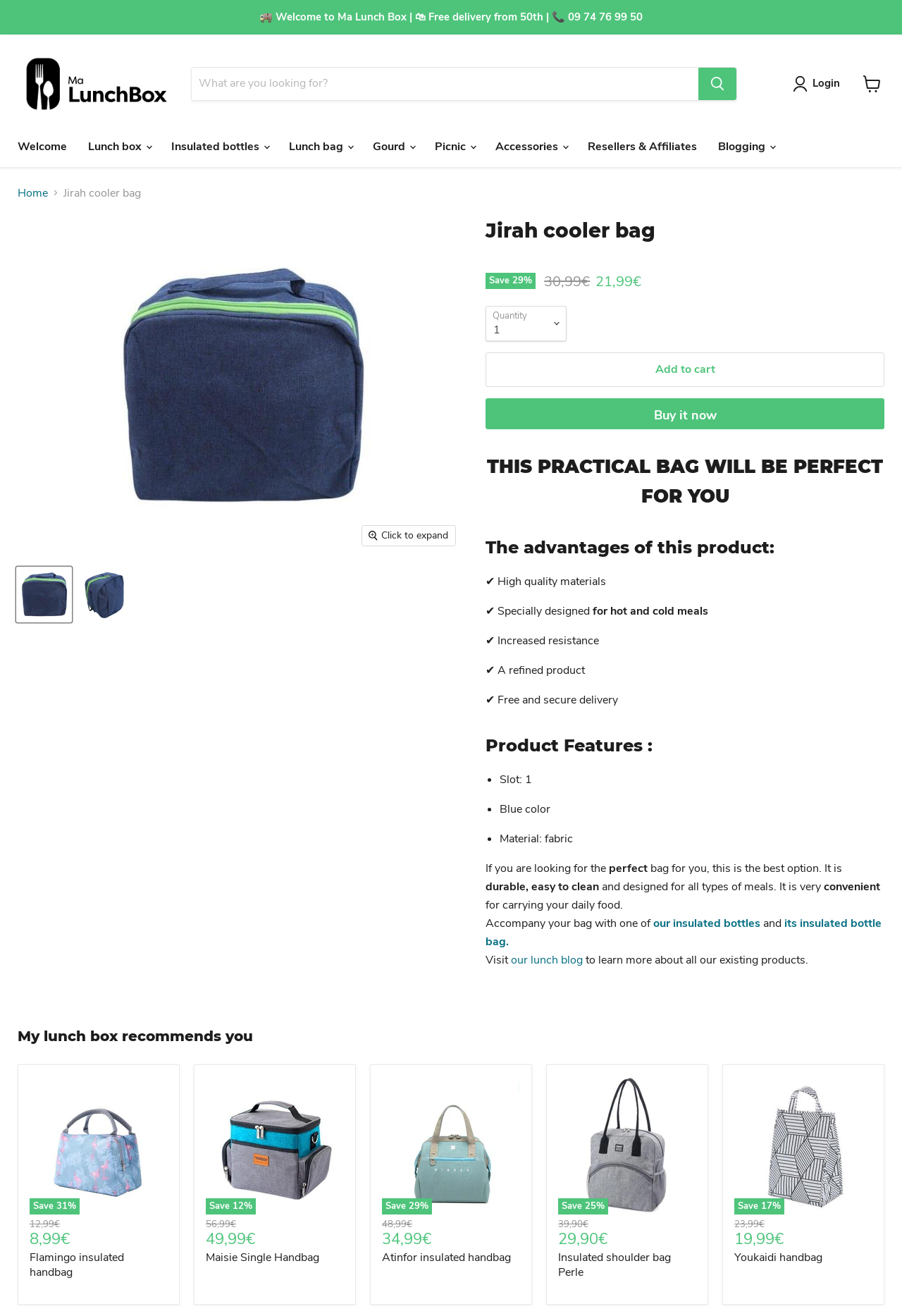Identify the bounding box coordinates for the element you need to click to achieve the following task: "View cart". Provide the bounding box coordinates as four float numbers between 0 and 1, in the form [left, top, right, bottom].

[0.949, 0.052, 0.984, 0.075]